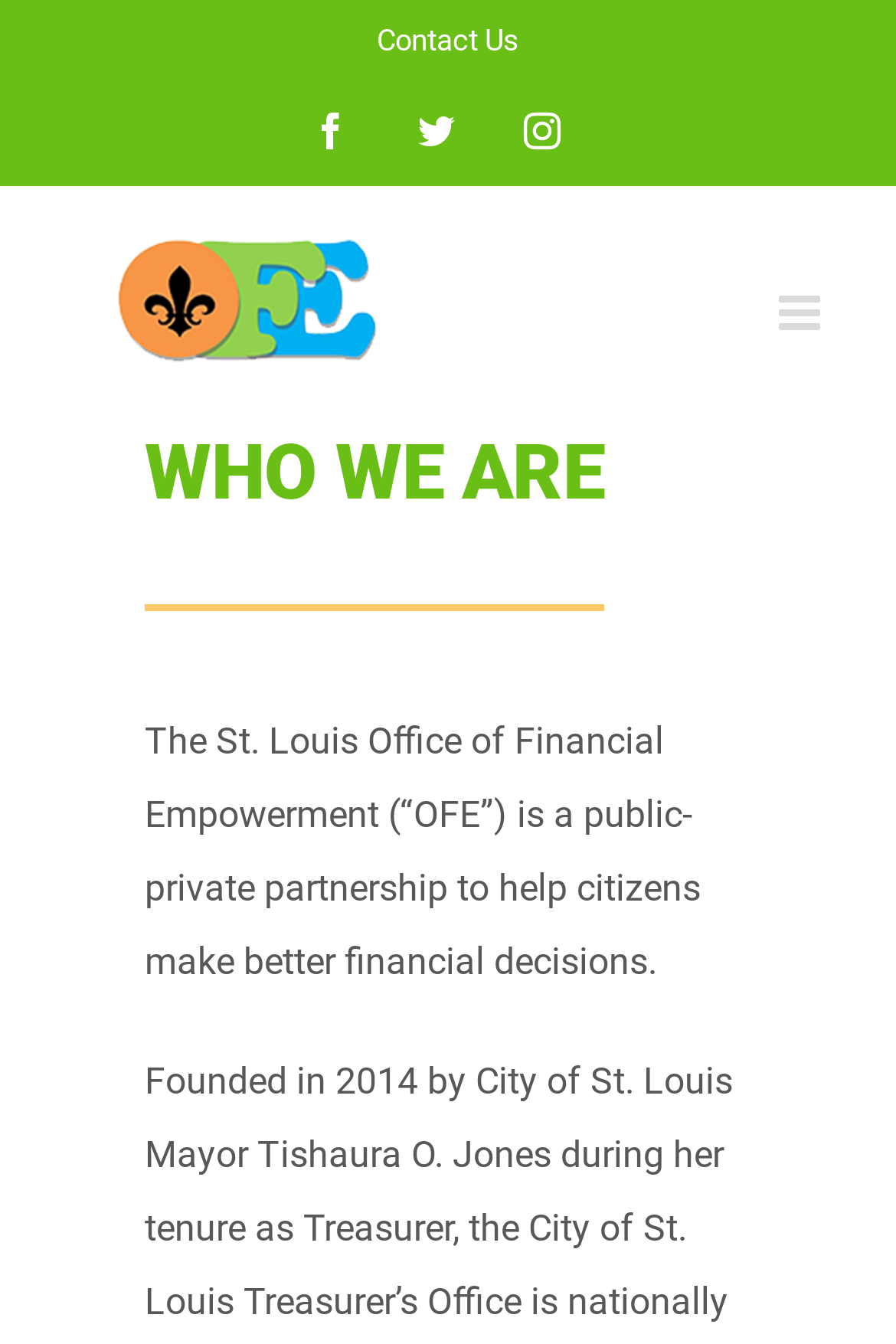Construct a comprehensive description capturing every detail on the webpage.

The webpage is about the Office of Financial Empowerment (OFE), a public-private partnership that helps citizens make better financial decisions. At the top right corner, there are four social media links: Facebook, Twitter, and Instagram, as well as a "Contact Us" link. On the top left, the OFE logo is displayed, which is also a link.

Below the logo, there is a toggle button to open the mobile menu. The main content of the page starts with a heading "WHO WE ARE" in the middle of the page. Underneath the heading, there is a paragraph of text that describes the OFE's mission, stating that it is a public-private partnership to help citizens make better financial decisions.